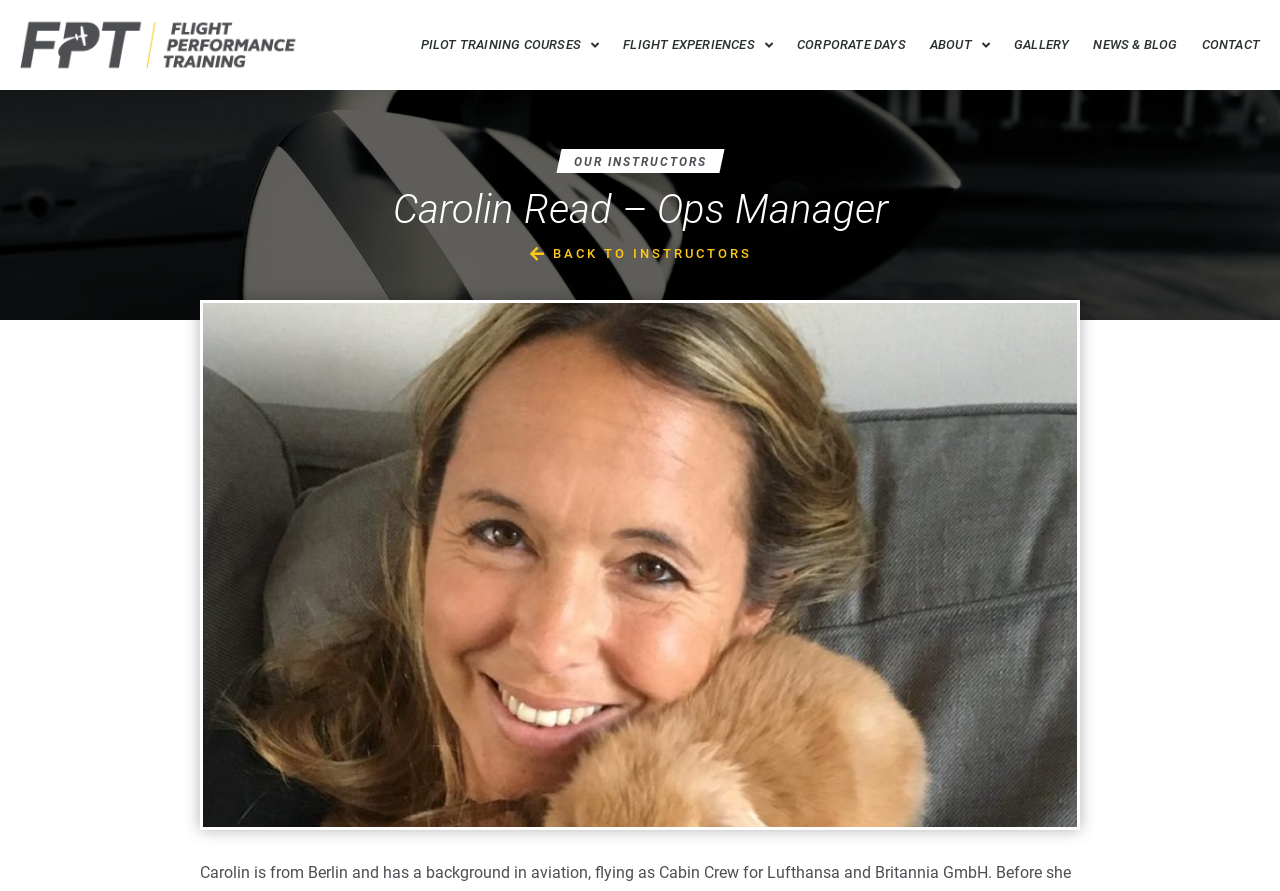What is the vertical position of the 'CONTACT' link relative to the 'PILOT TRAINING COURSES' link?
Based on the image, give a one-word or short phrase answer.

Below